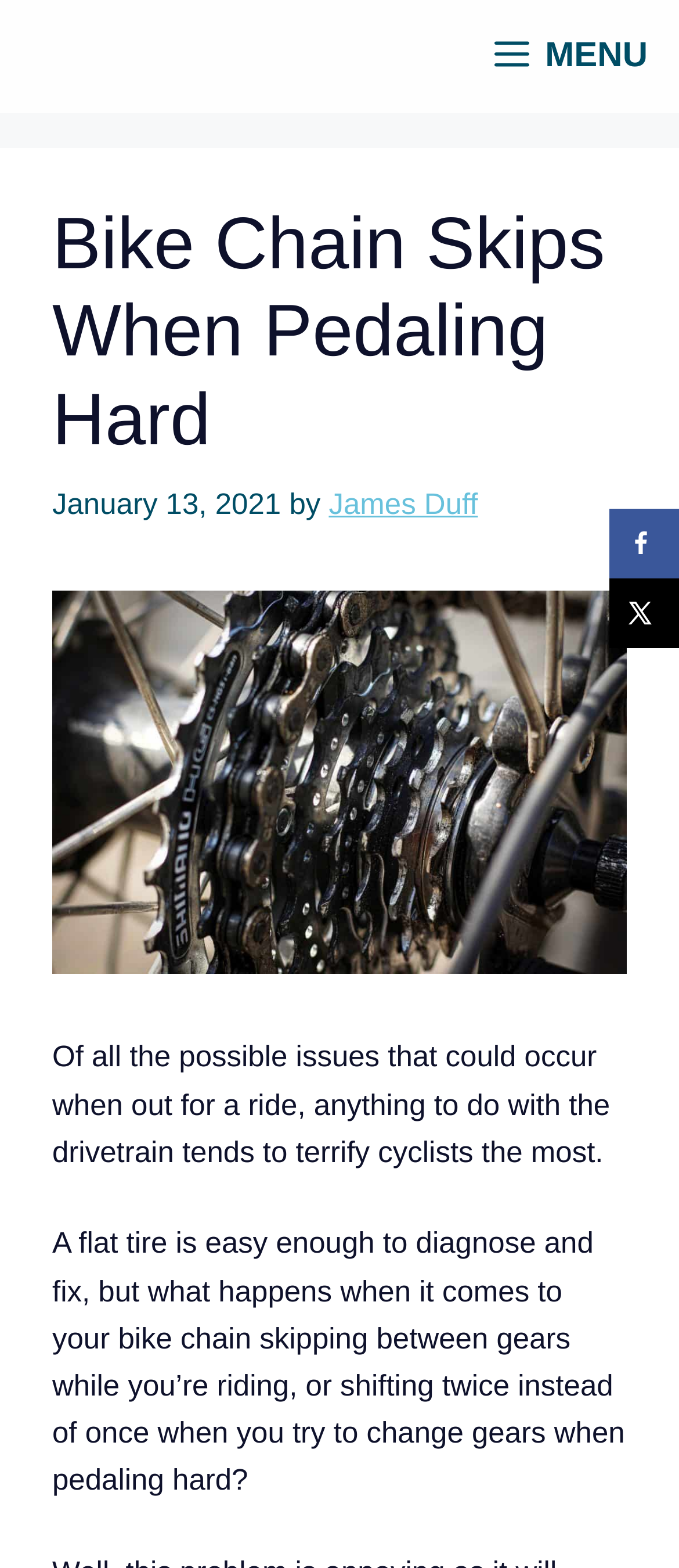What is the main heading displayed on the webpage? Please provide the text.

Bike Chain Skips When Pedaling Hard